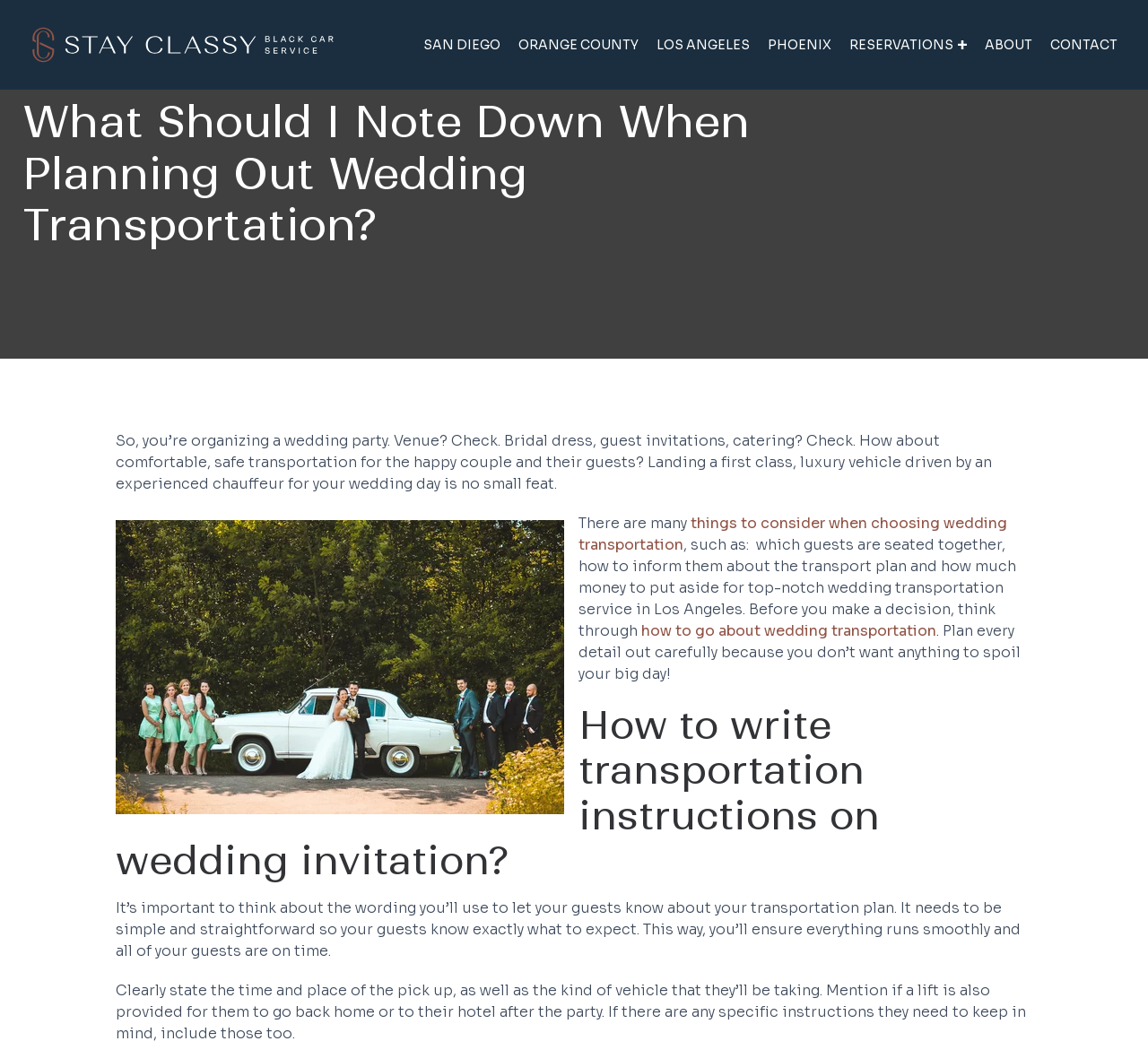Show the bounding box coordinates for the element that needs to be clicked to execute the following instruction: "Learn about 'things to consider when choosing wedding transportation'". Provide the coordinates in the form of four float numbers between 0 and 1, i.e., [left, top, right, bottom].

[0.504, 0.489, 0.877, 0.528]